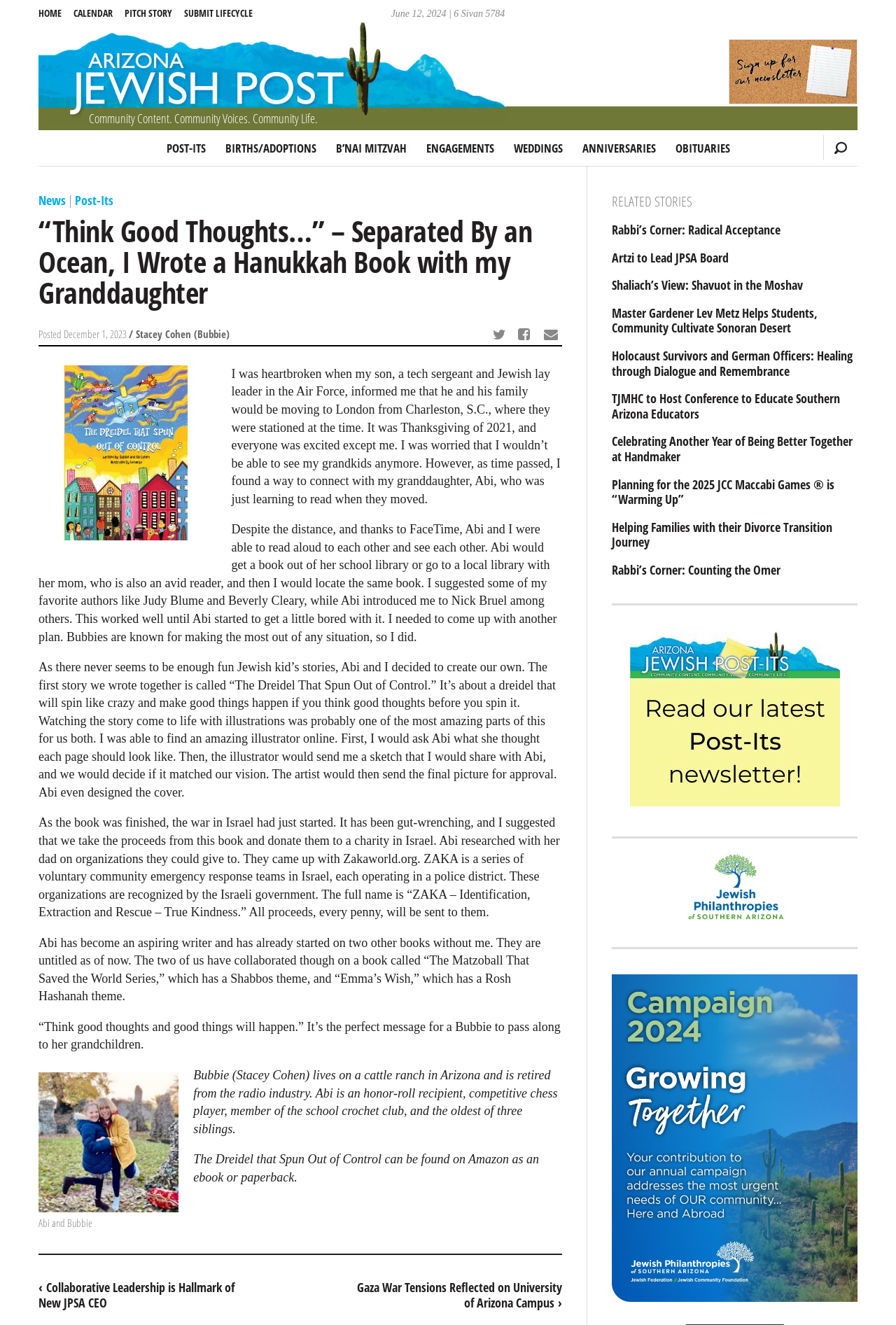Provide the bounding box coordinates of the area you need to click to execute the following instruction: "Read the article '“Think Good Thoughts…” – Separated By an Ocean, I Wrote a Hanukkah Book with my Granddaughter'".

[0.043, 0.163, 0.627, 0.233]